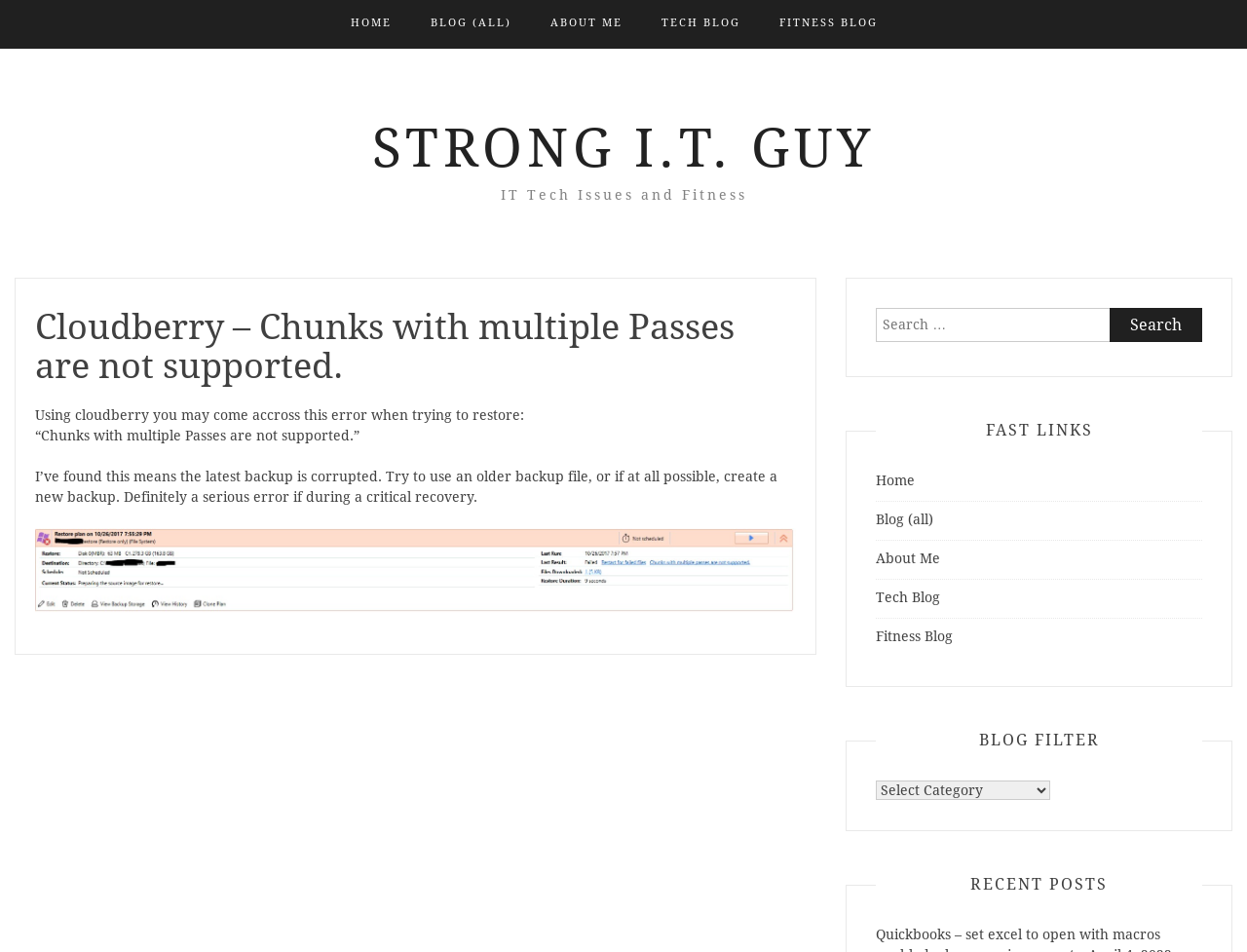What is the error discussed in the blog post?
We need a detailed and exhaustive answer to the question. Please elaborate.

The error discussed in the blog post can be found in the heading element 'Cloudberry – Chunks with multiple Passes are not supported.' which is a child of the article element. This element is located in the main content area of the webpage and has a bounding box with coordinates [0.028, 0.323, 0.639, 0.404].